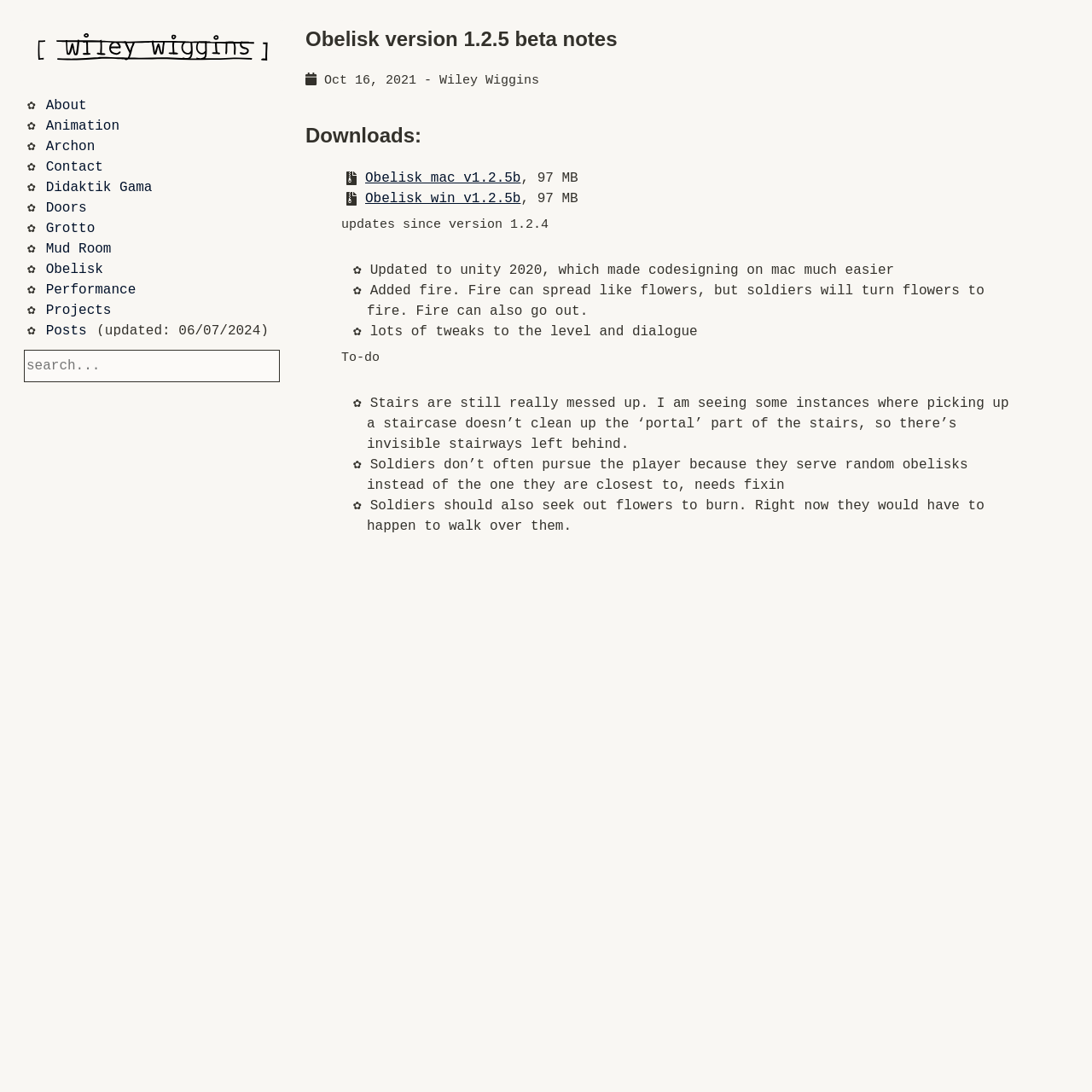Identify the coordinates of the bounding box for the element that must be clicked to accomplish the instruction: "search for something".

[0.022, 0.32, 0.256, 0.35]